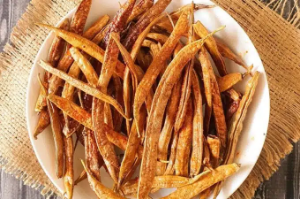Reply to the question below using a single word or brief phrase:
What type of cuisine is sun-dried guvar often associated with?

Indian